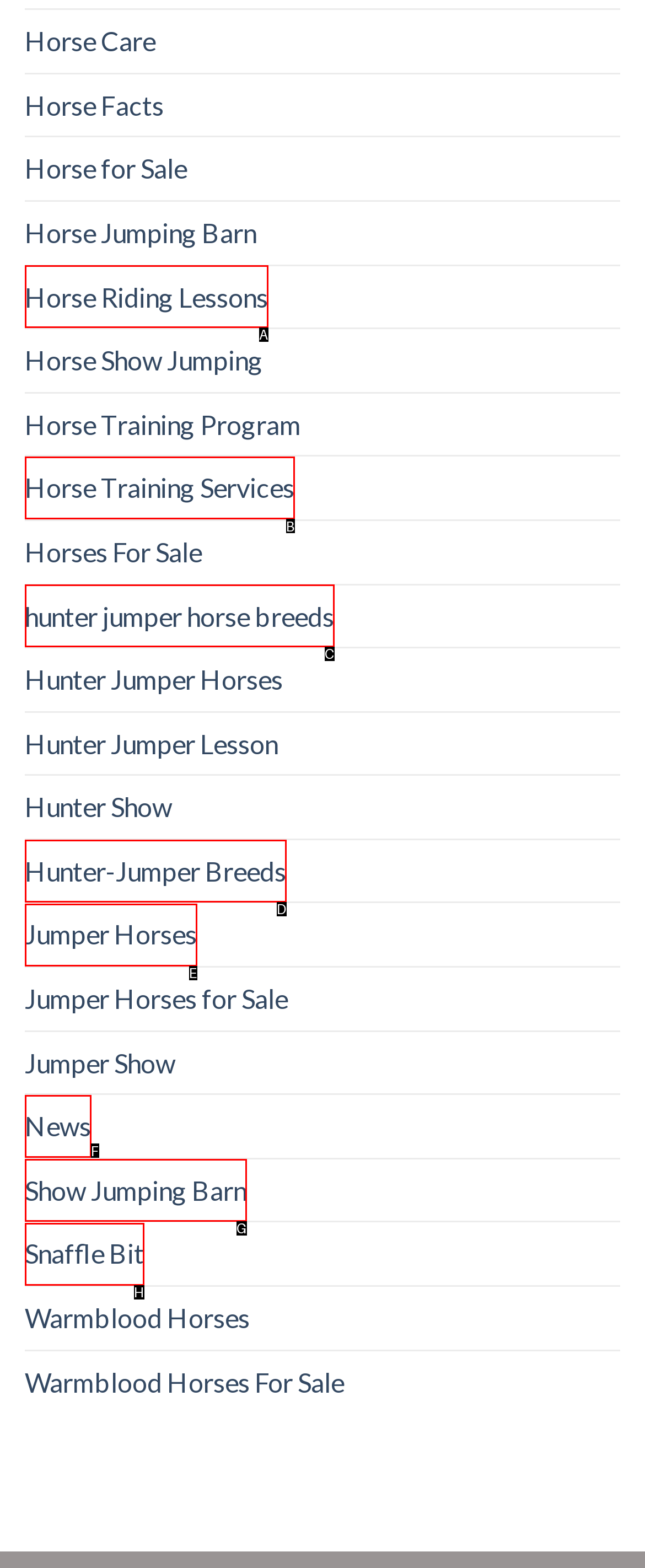Tell me which one HTML element best matches the description: Jumper Horses Answer with the option's letter from the given choices directly.

E